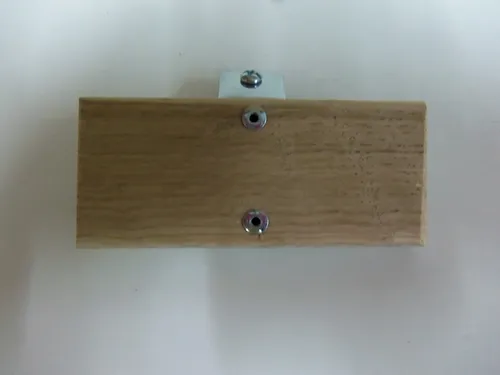What is the purpose of the metal bracket at the center?
Give a one-word or short phrase answer based on the image.

To secure the pan